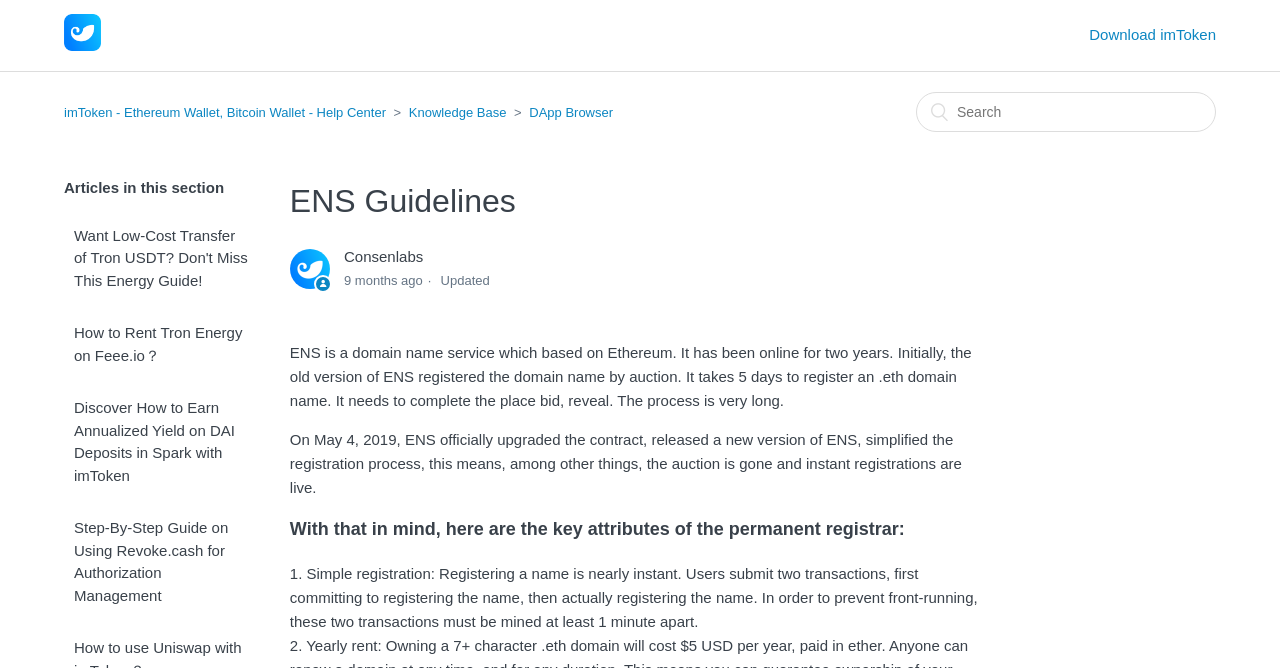Give a one-word or phrase response to the following question: What is the purpose of the 'Search' box?

To search